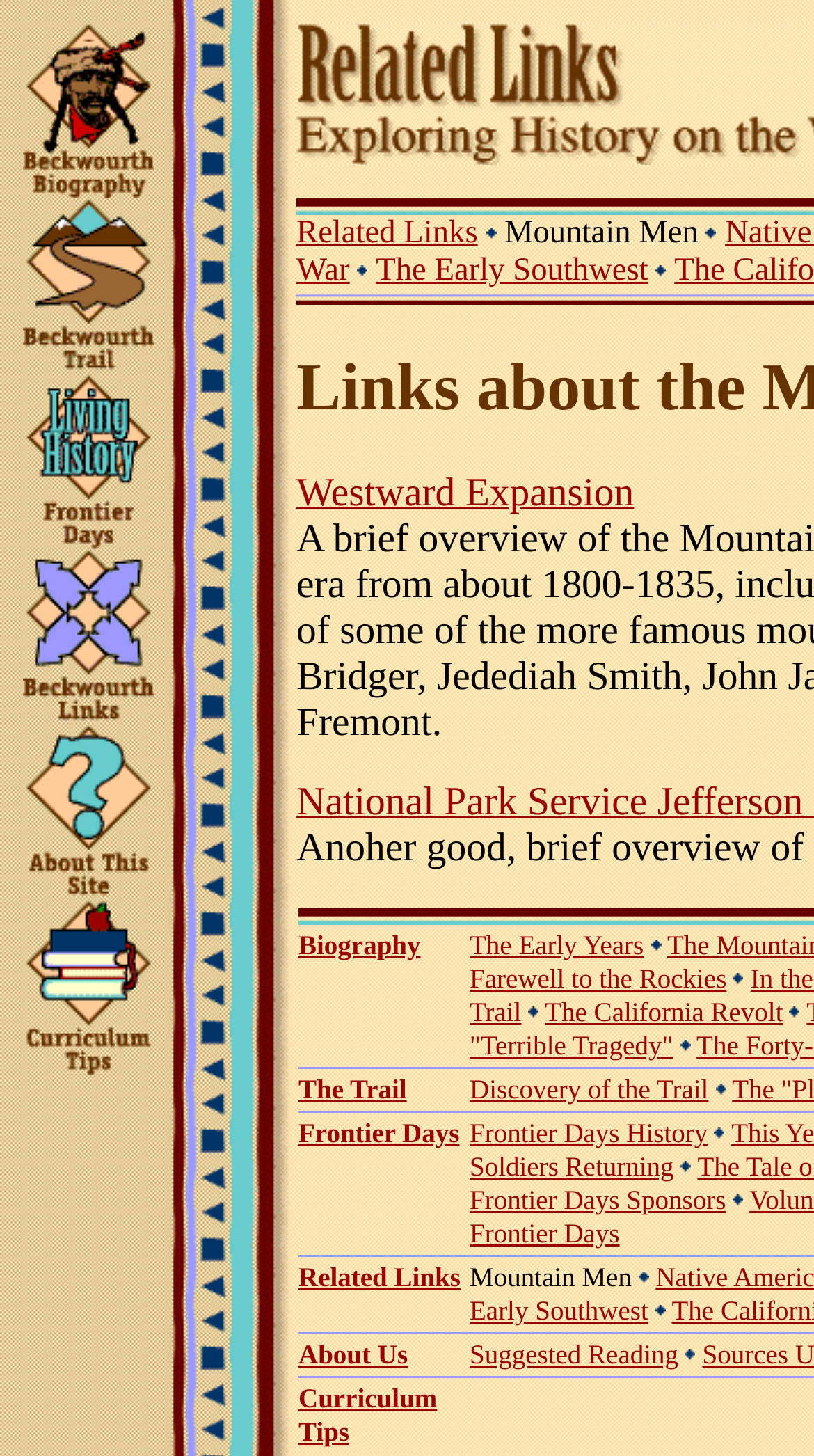Look at the image and answer the question in detail:
How many links are there in the 'Westward Expansion' section?

In the 'Westward Expansion' section, there are 6 links: 'Biography', 'The Early Years', 'Farewell to the Rockies', 'The California Revolt', 'The Trail', and 'Frontier Days'.